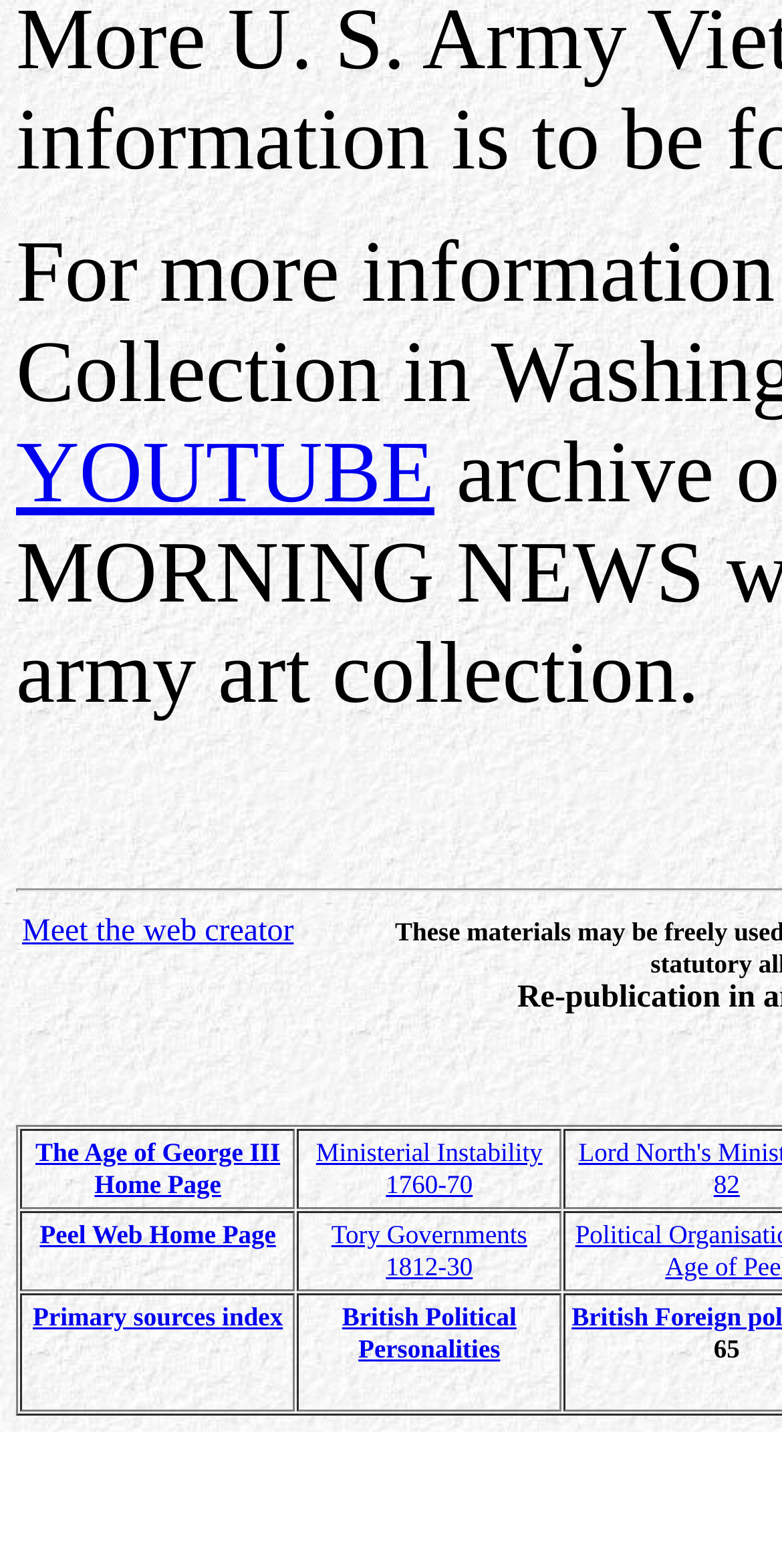Identify the bounding box coordinates of the part that should be clicked to carry out this instruction: "View Primary sources index".

[0.042, 0.83, 0.362, 0.849]